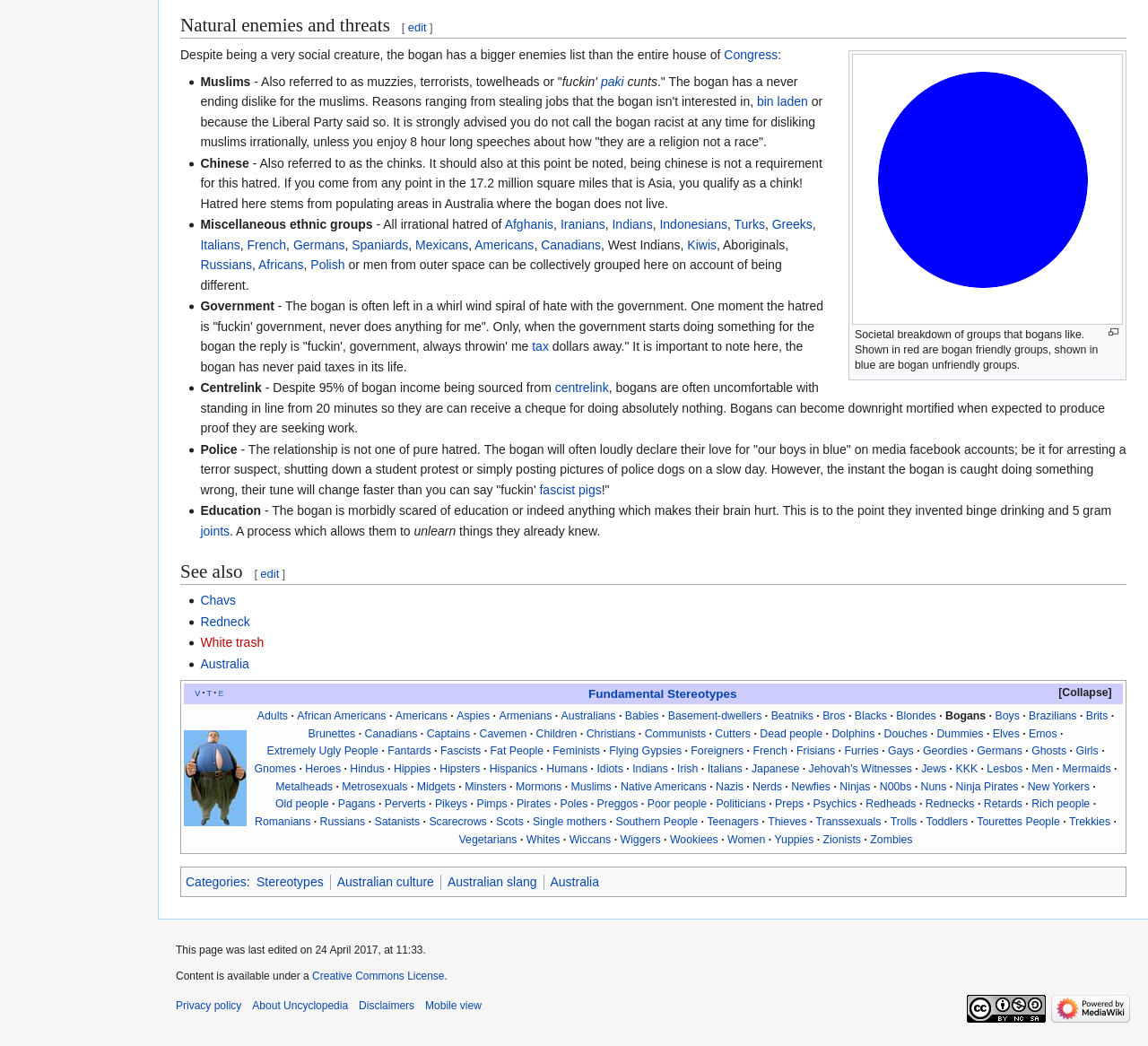Determine the bounding box coordinates of the region I should click to achieve the following instruction: "Click edit". Ensure the bounding box coordinates are four float numbers between 0 and 1, i.e., [left, top, right, bottom].

[0.355, 0.02, 0.372, 0.033]